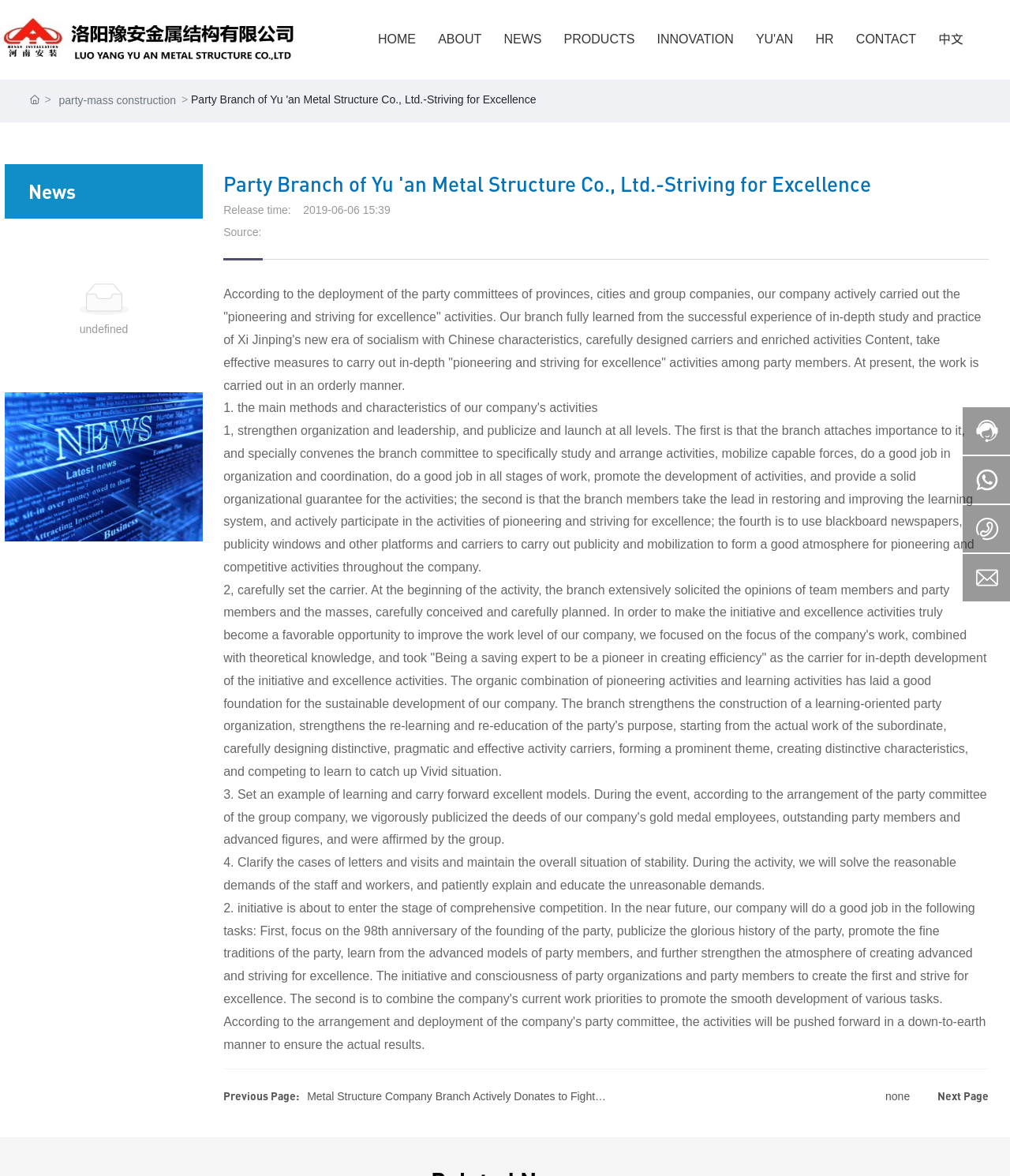What is the title of the current news article?
Please provide an in-depth and detailed response to the question.

The title of the current news article can be found in the heading element, which is 'Party Branch of Yu'an Metal Structure Co., Ltd.-Striving for Excellence'.